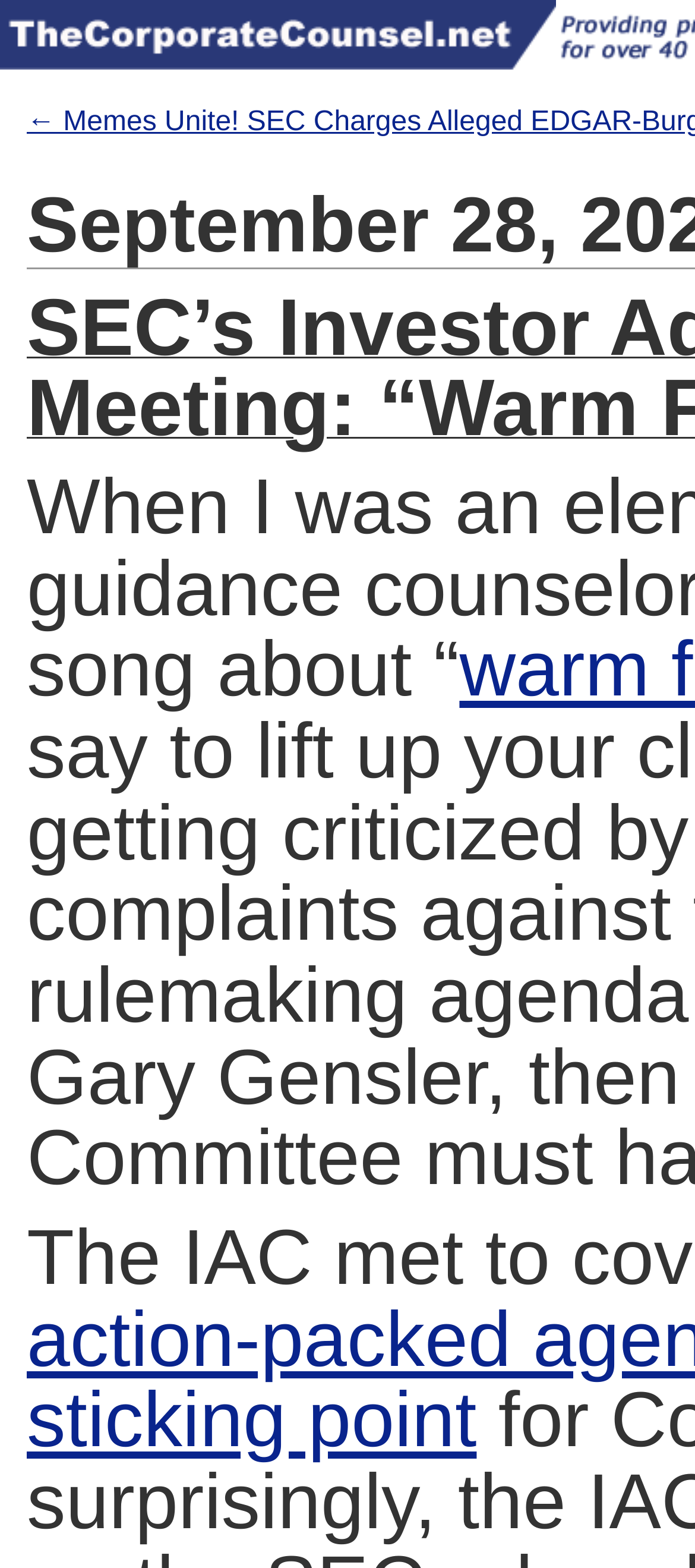Based on the element description sticking point, identify the bounding box coordinates for the UI element. The coordinates should be in the format (top-left x, top-left y, bottom-right x, bottom-right y) and within the 0 to 1 range.

[0.038, 0.878, 0.686, 0.934]